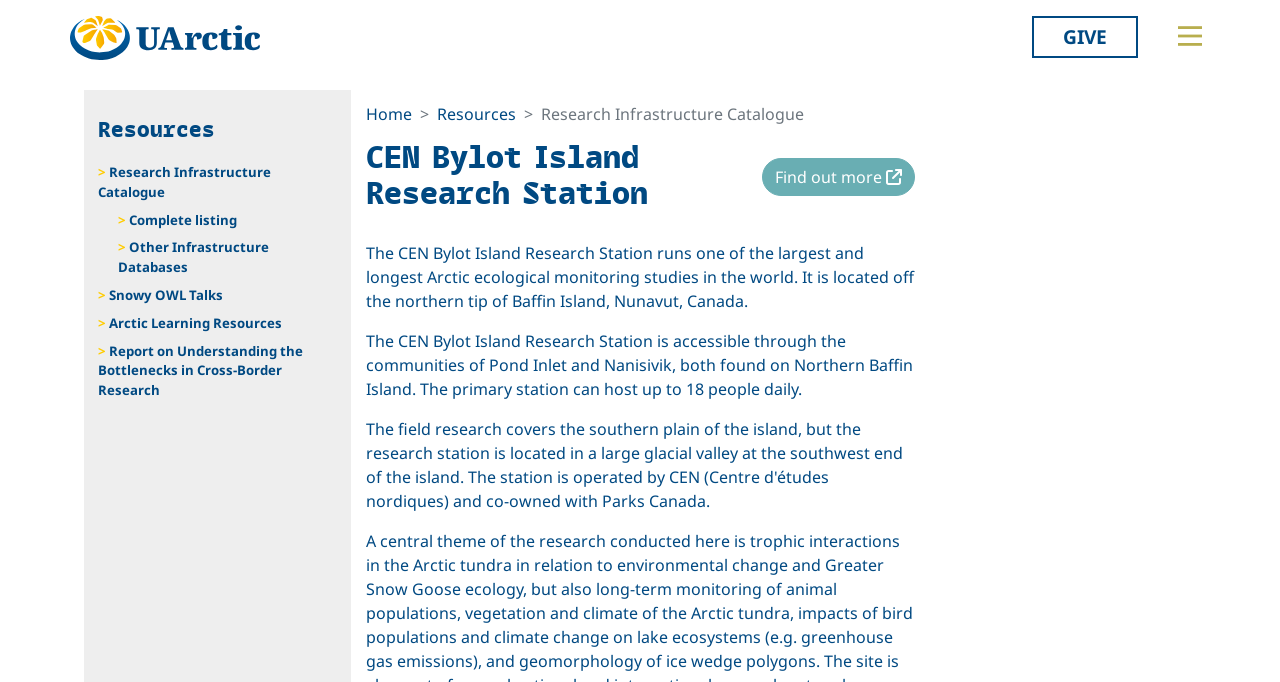Answer the question using only one word or a concise phrase: What is the name of the organization?

UArctic